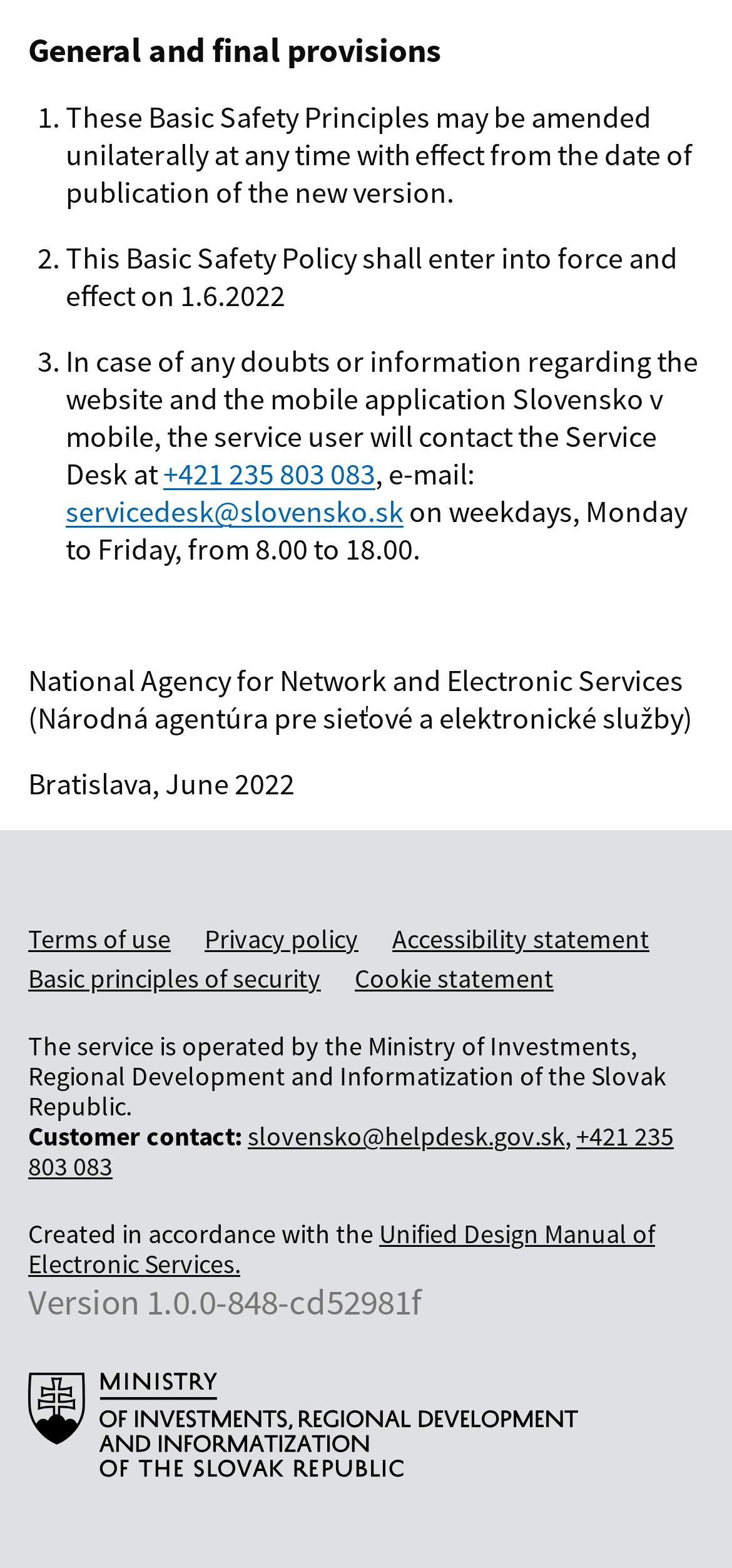What is the effective date of the Basic Safety Policy?
Based on the image, please offer an in-depth response to the question.

The effective date of the Basic Safety Policy can be found in the second point of the list, which states 'This Basic Safety Policy shall enter into force and effect on 1.6.2022'.